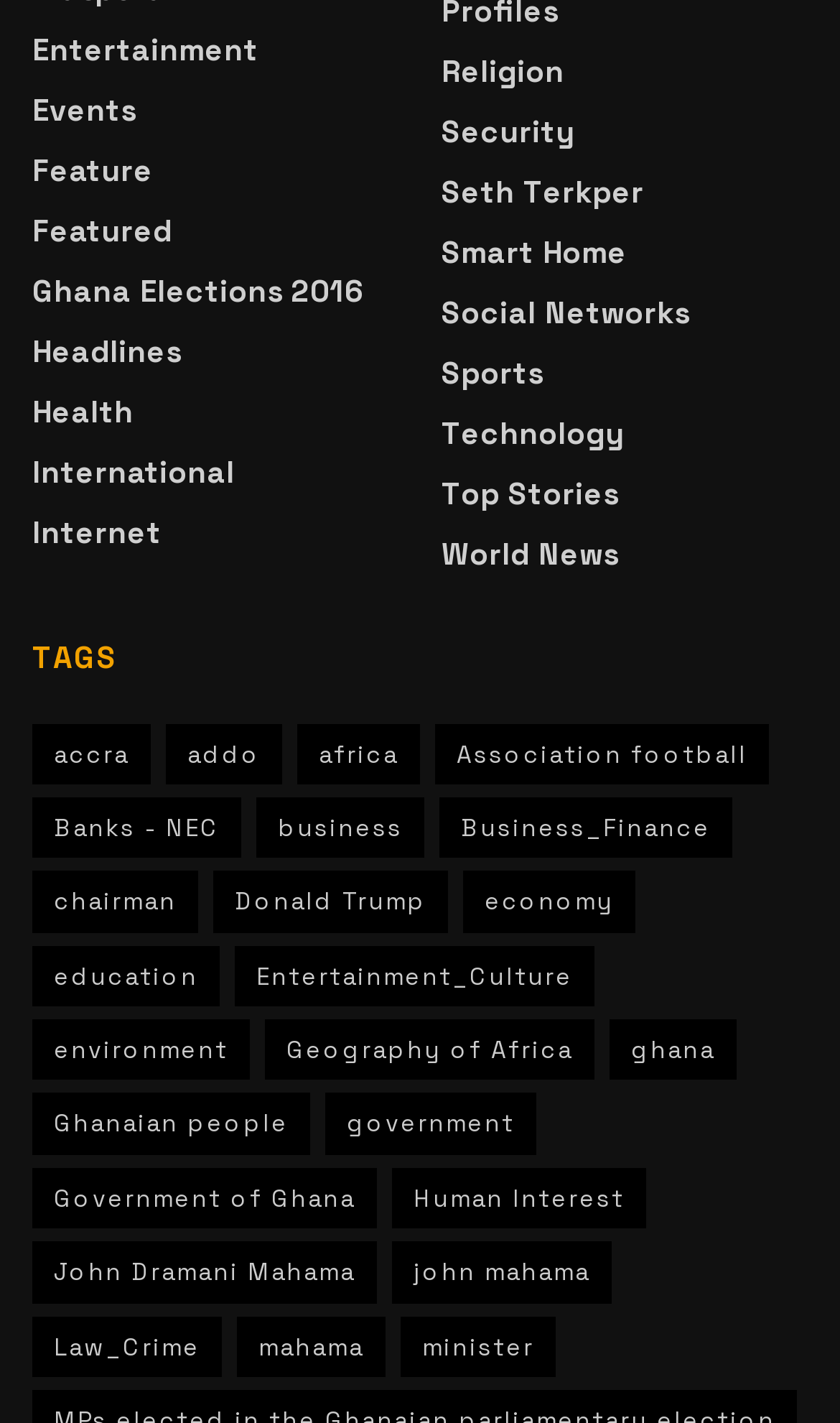What is the category with the most items?
Using the information presented in the image, please offer a detailed response to the question.

I looked at the links in the TAGS section and found that 'ghana' has the most items, with 40,287 items.